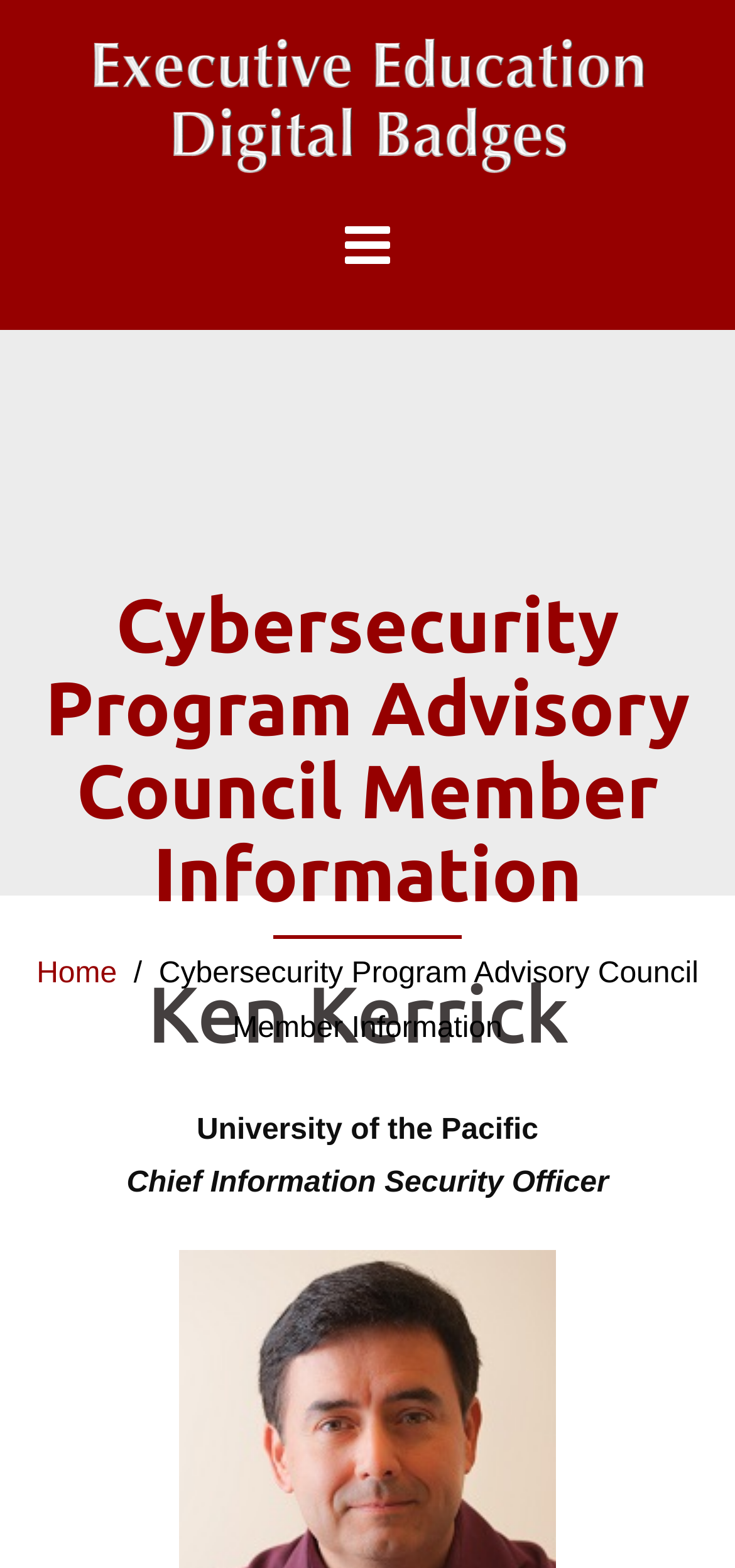What is the purpose of the digital badges?
Please use the visual content to give a single word or phrase answer.

Executive Education